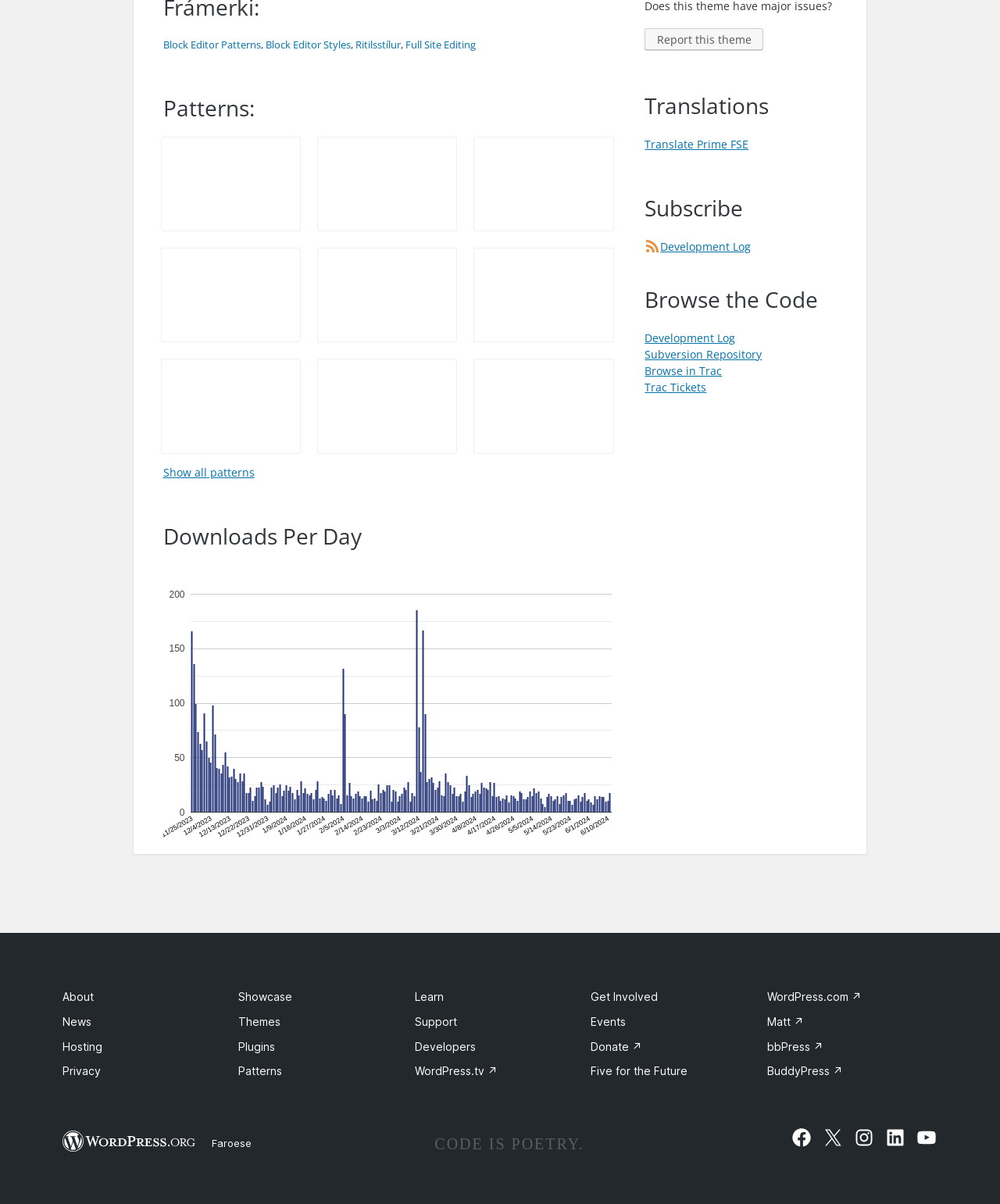Use one word or a short phrase to answer the question provided: 
What is the format of the dates in the chart?

MM/DD/YYYY